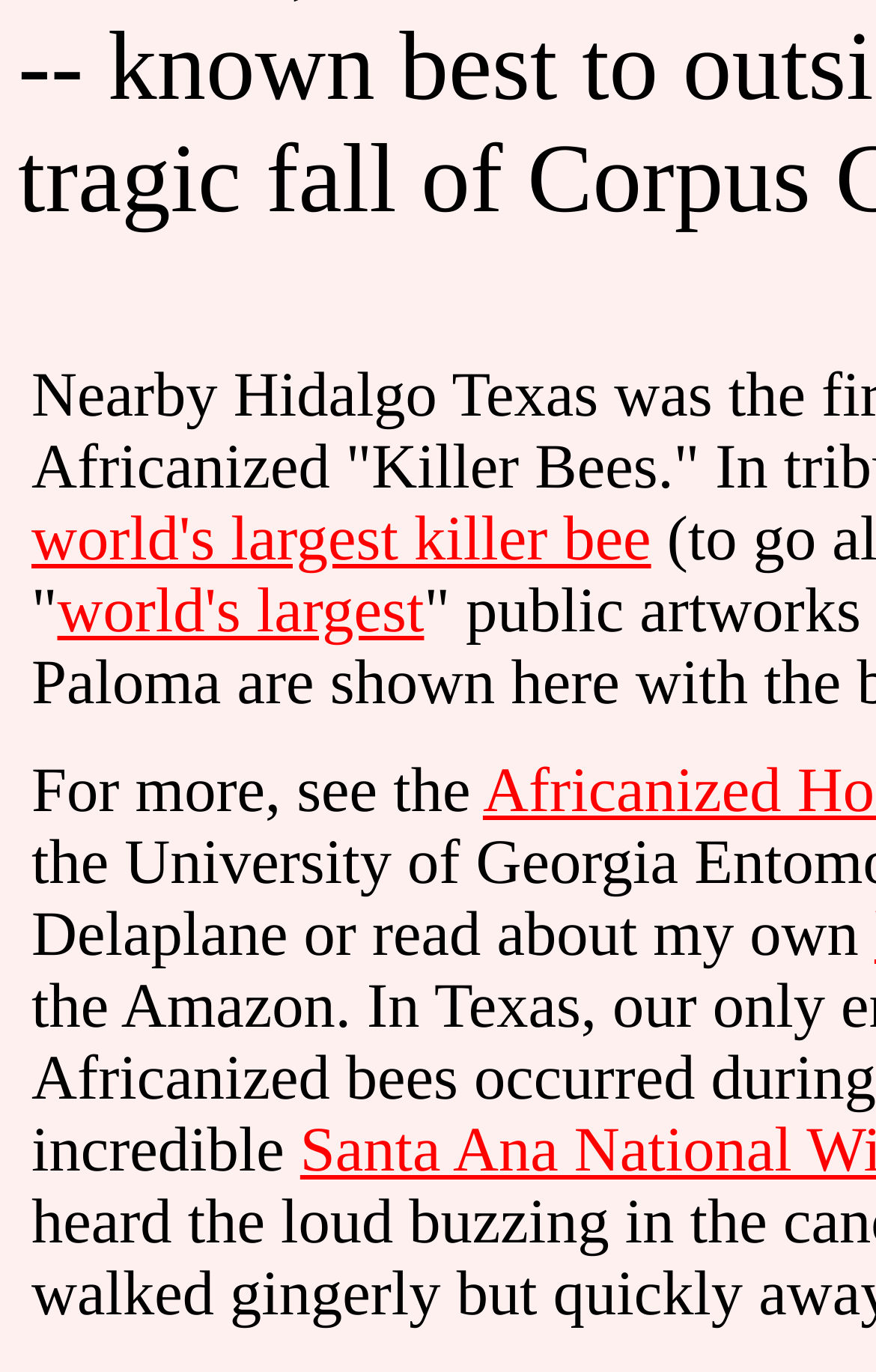Identify the bounding box for the element characterized by the following description: "world's largest killer bee".

[0.036, 0.368, 0.743, 0.419]